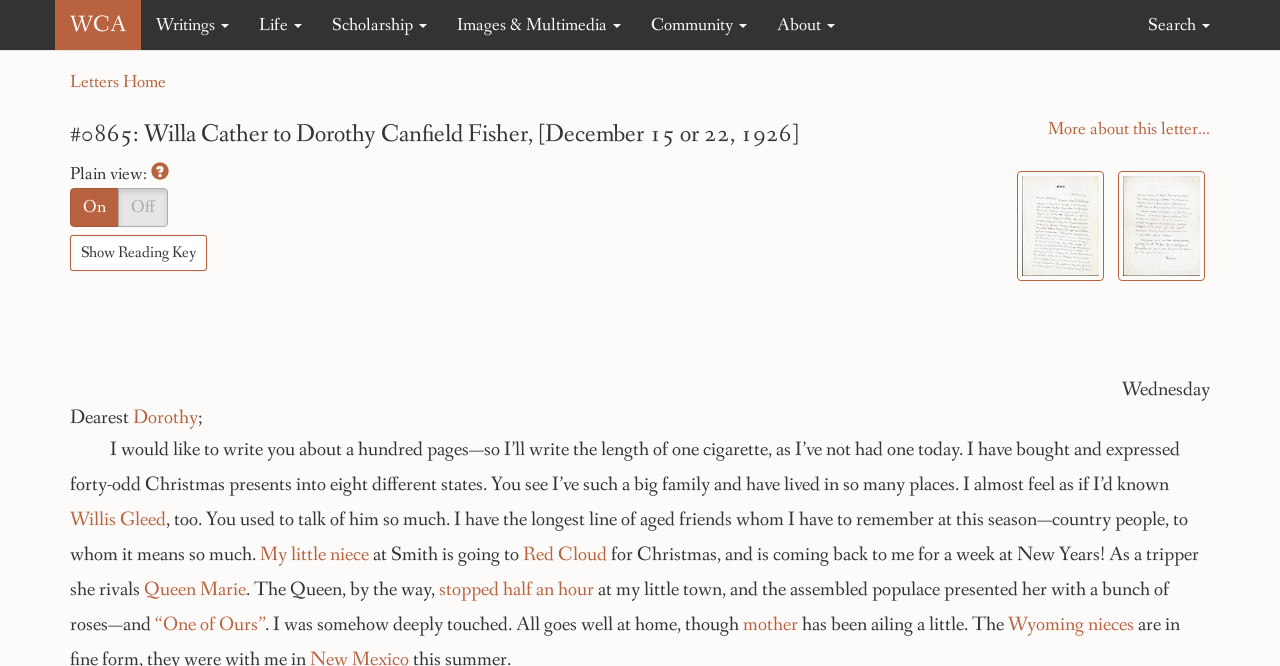Find the bounding box coordinates of the clickable area that will achieve the following instruction: "Click on the 'More about this letter…' link".

[0.819, 0.176, 0.945, 0.212]